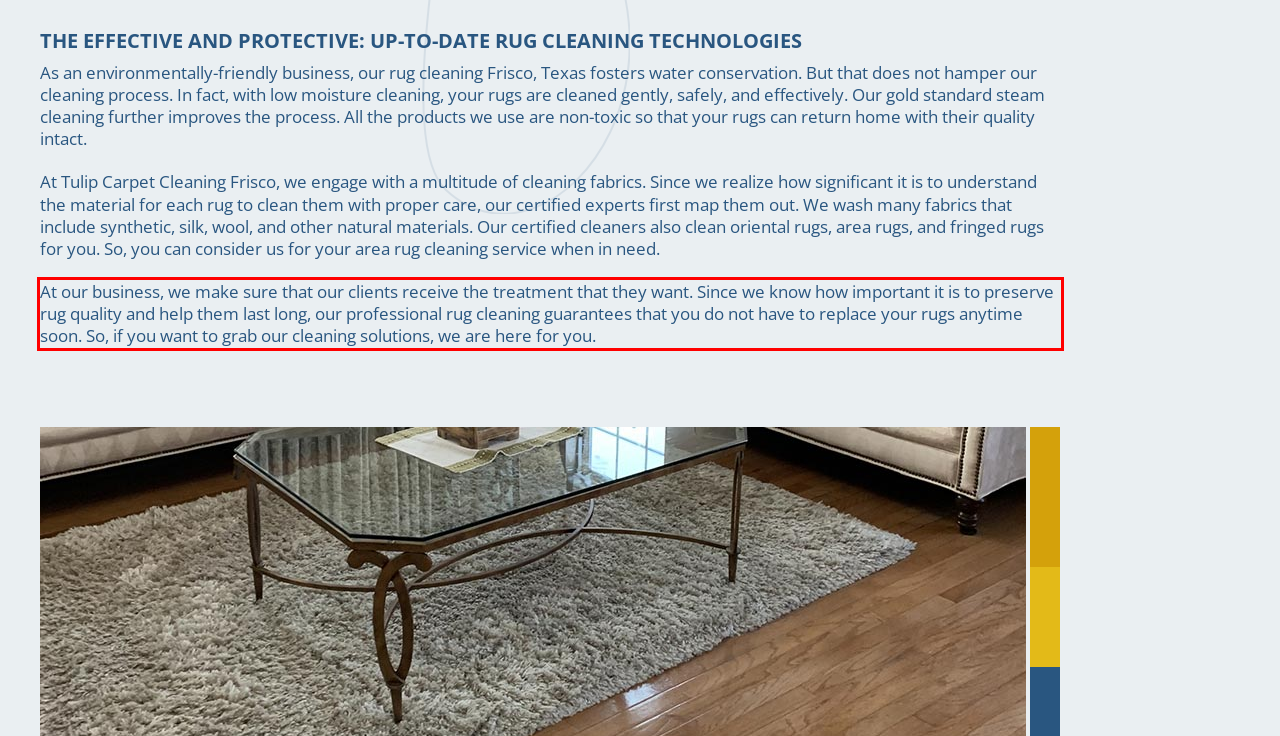You are presented with a webpage screenshot featuring a red bounding box. Perform OCR on the text inside the red bounding box and extract the content.

At our business, we make sure that our clients receive the treatment that they want. Since we know how important it is to preserve rug quality and help them last long, our professional rug cleaning guarantees that you do not have to replace your rugs anytime soon. So, if you want to grab our cleaning solutions, we are here for you.